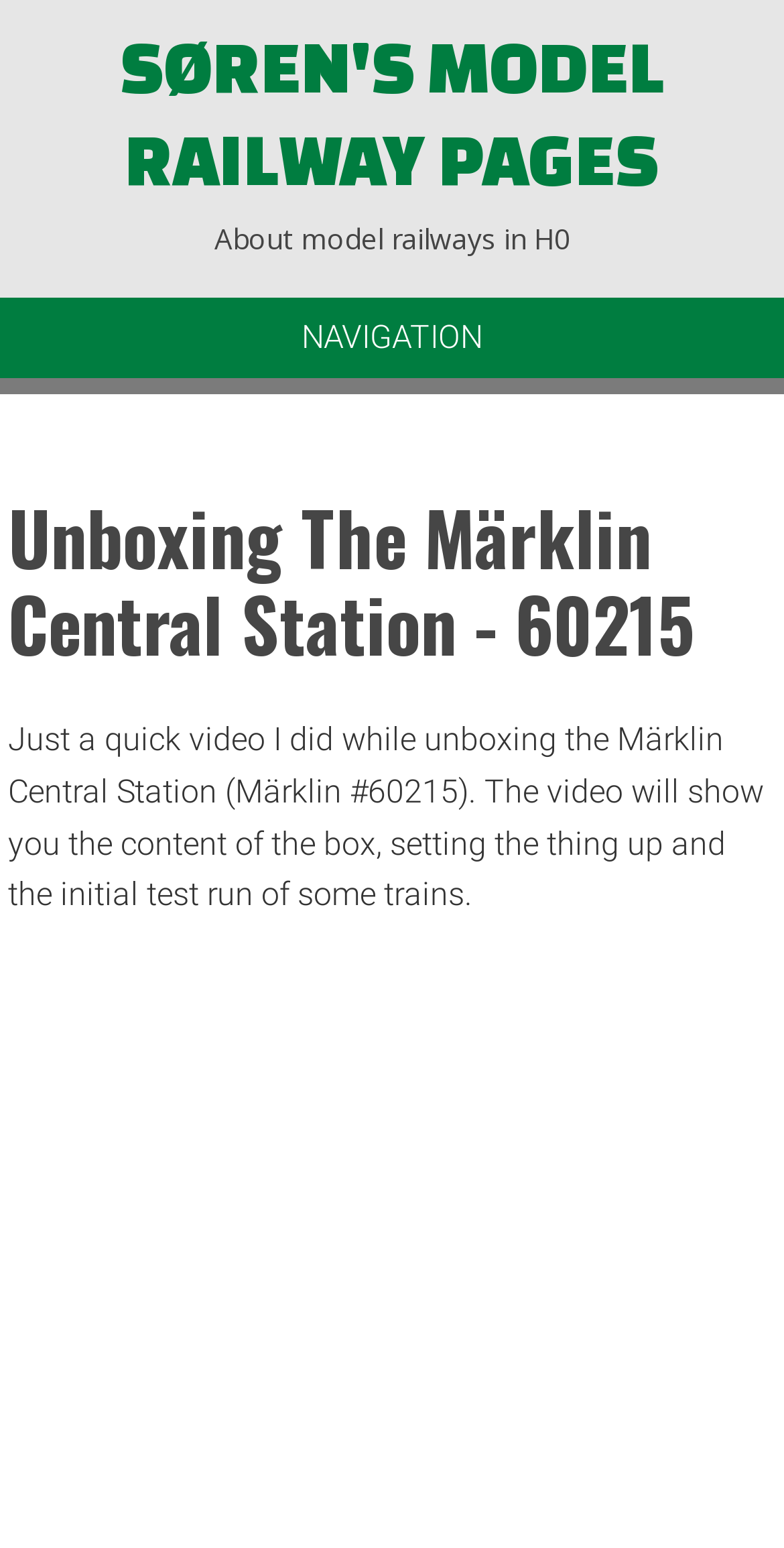Locate the UI element described by NAVIGATION and provide its bounding box coordinates. Use the format (top-left x, top-left y, bottom-right x, bottom-right y) with all values as floating point numbers between 0 and 1.

[0.0, 0.192, 1.0, 0.244]